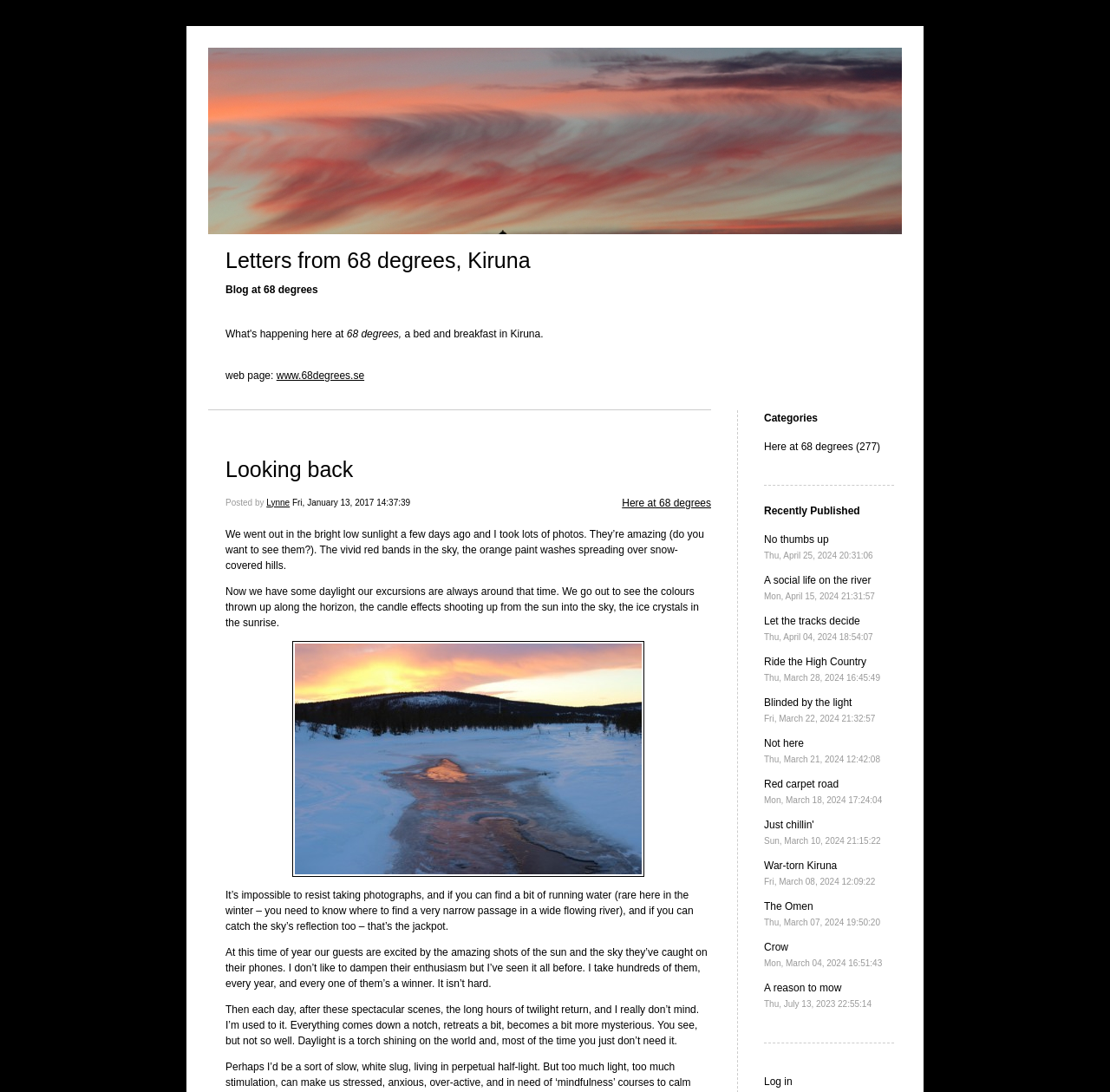Point out the bounding box coordinates of the section to click in order to follow this instruction: "Check the 'Categories' section".

[0.688, 0.376, 0.805, 0.39]